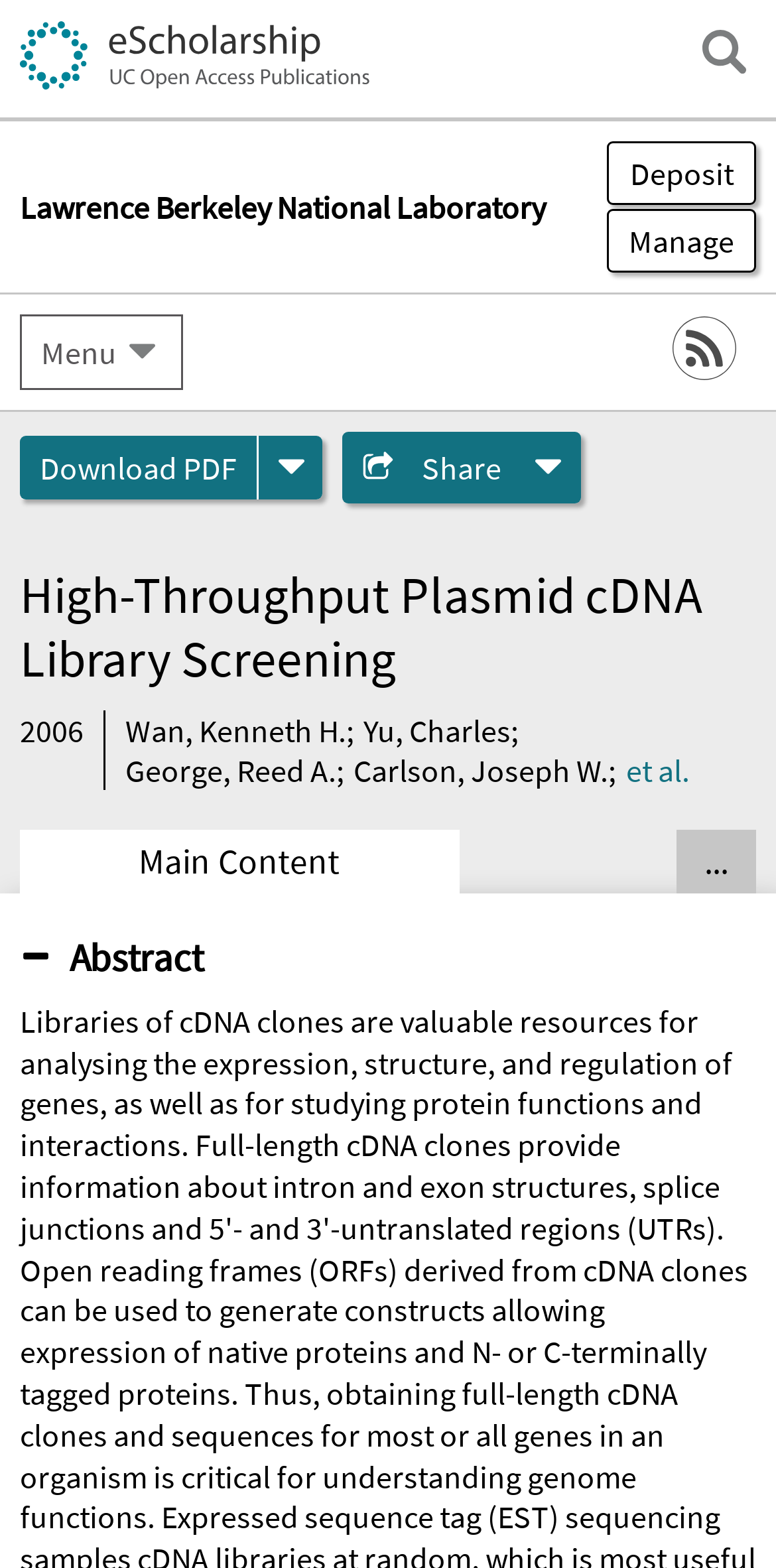Please determine the bounding box coordinates for the UI element described as: "Carlson, Joseph W.".

[0.456, 0.556, 0.784, 0.581]